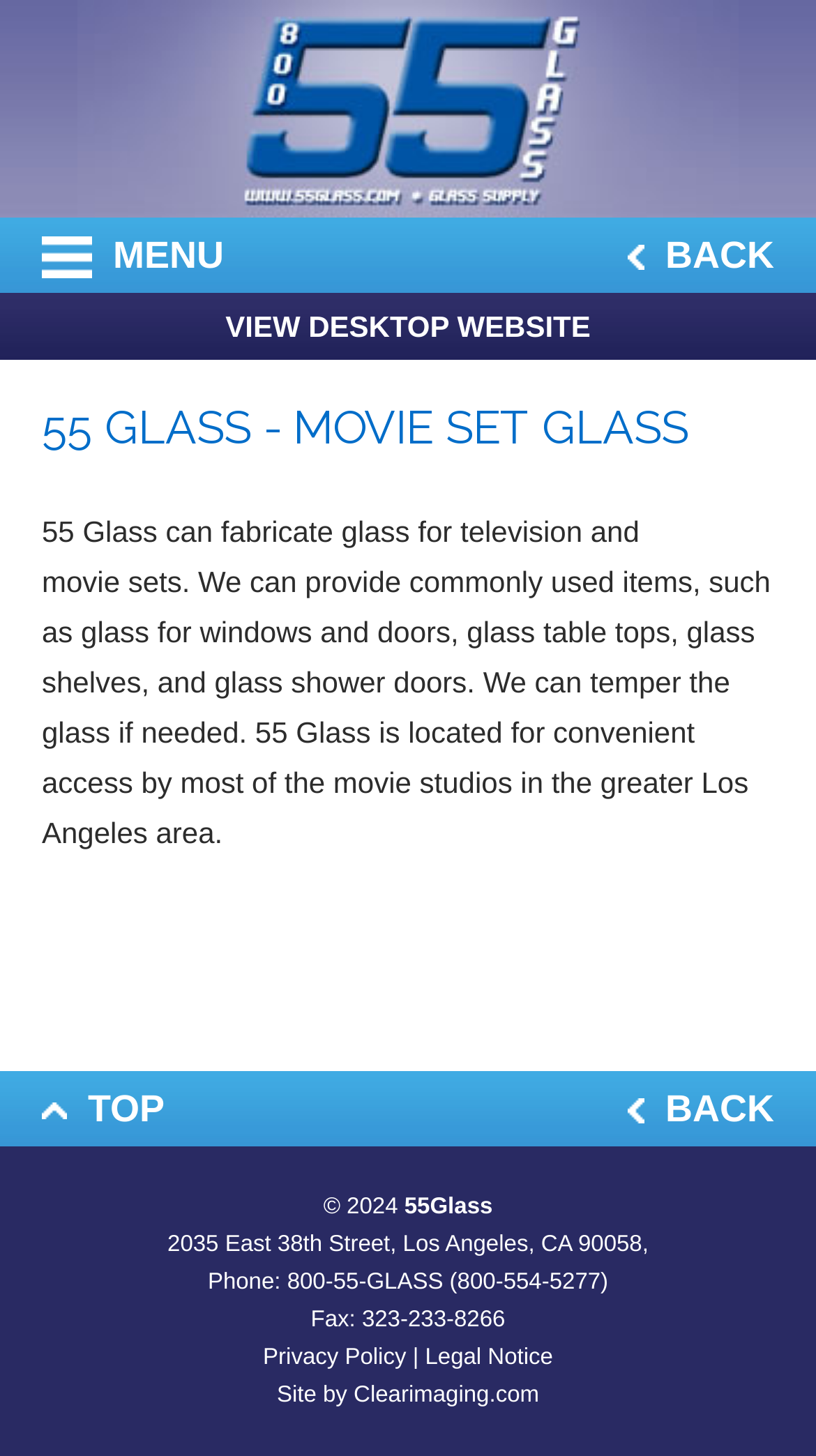Please examine the image and answer the question with a detailed explanation:
What type of glass does 55 Glass fabricate?

Based on the content of the webpage, specifically the heading '55 GLASS - MOVIE SET GLASS' and the text '55 Glass can fabricate glass for television and movie sets.', it can be inferred that 55 Glass fabricates movie set glass.